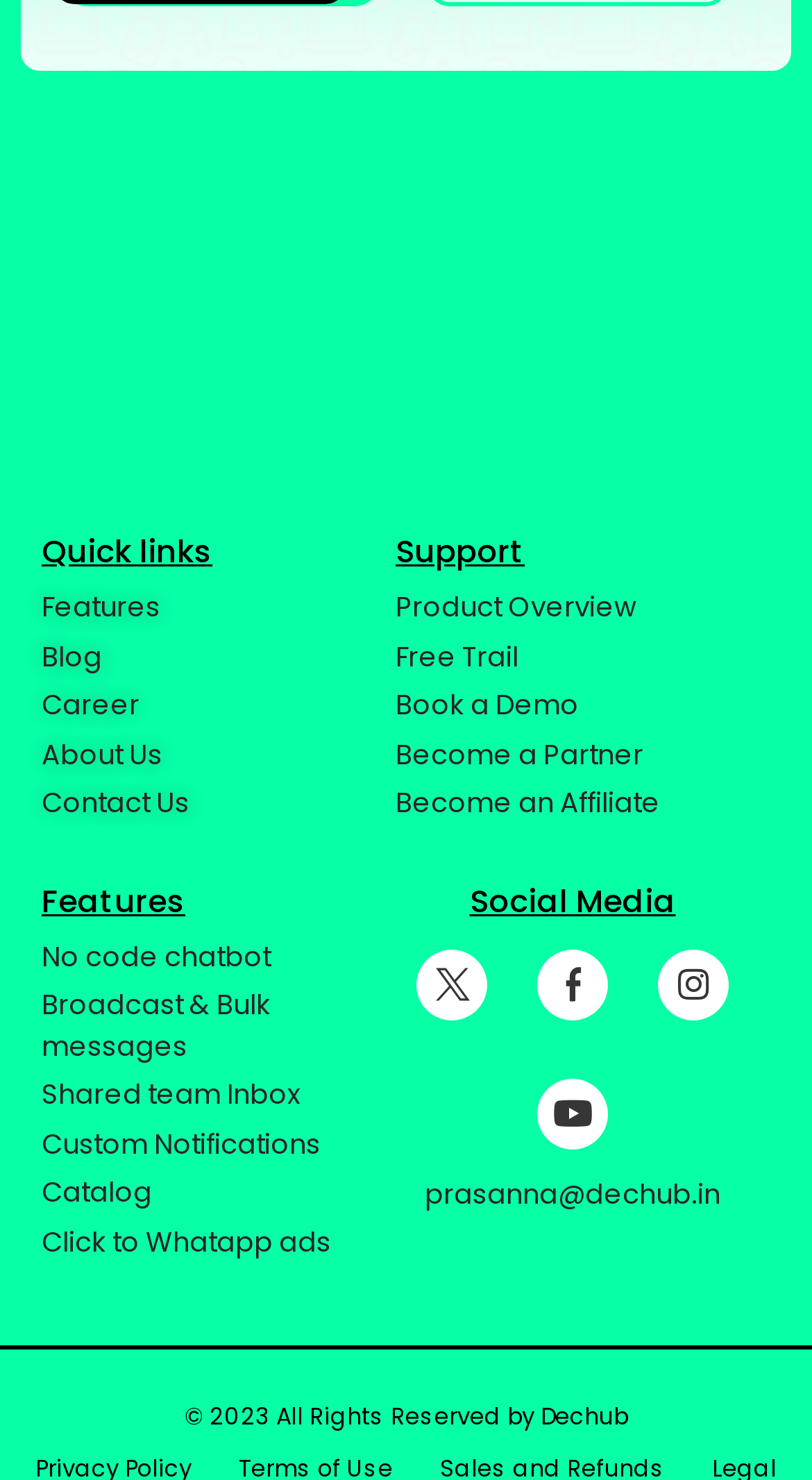Please answer the following query using a single word or phrase: 
What is the company's email address?

prasanna@dechub.in